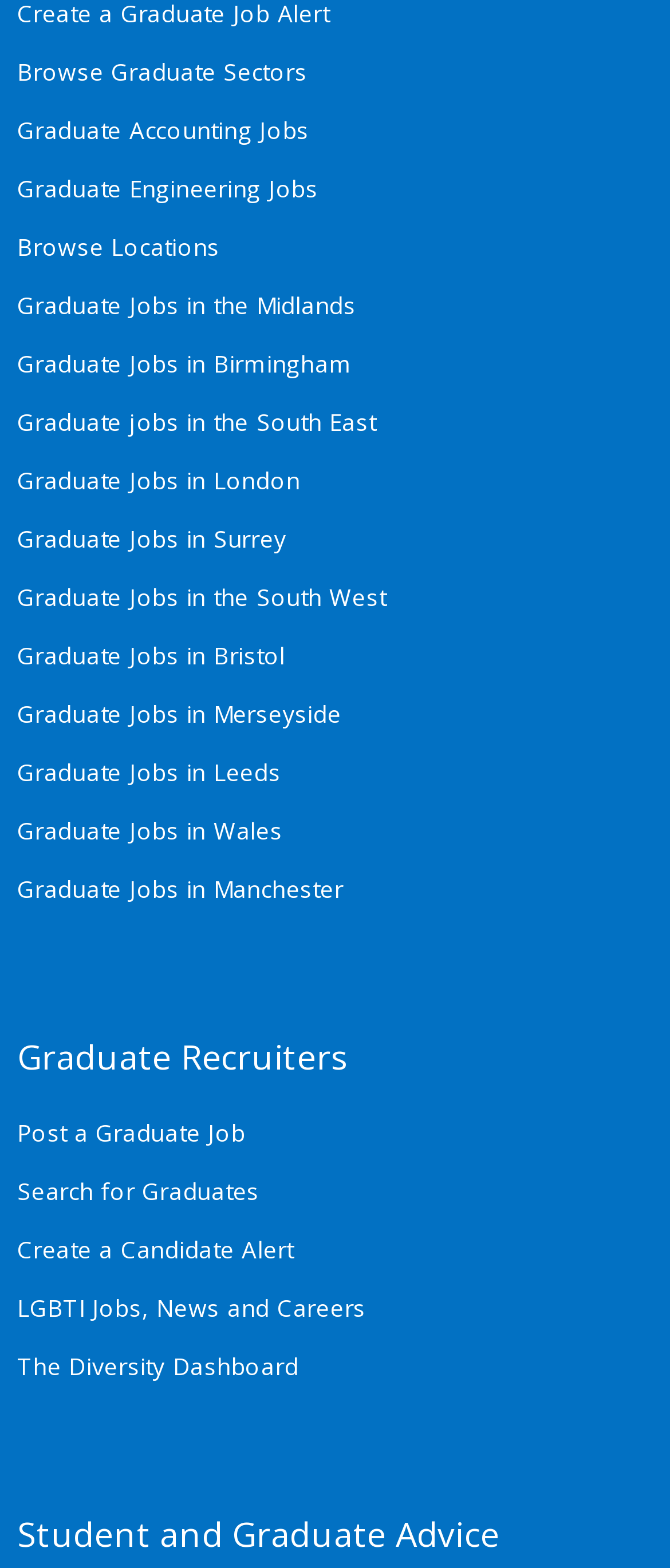Please determine the bounding box coordinates of the element's region to click for the following instruction: "Search for graduate jobs in London".

[0.026, 0.293, 0.448, 0.321]